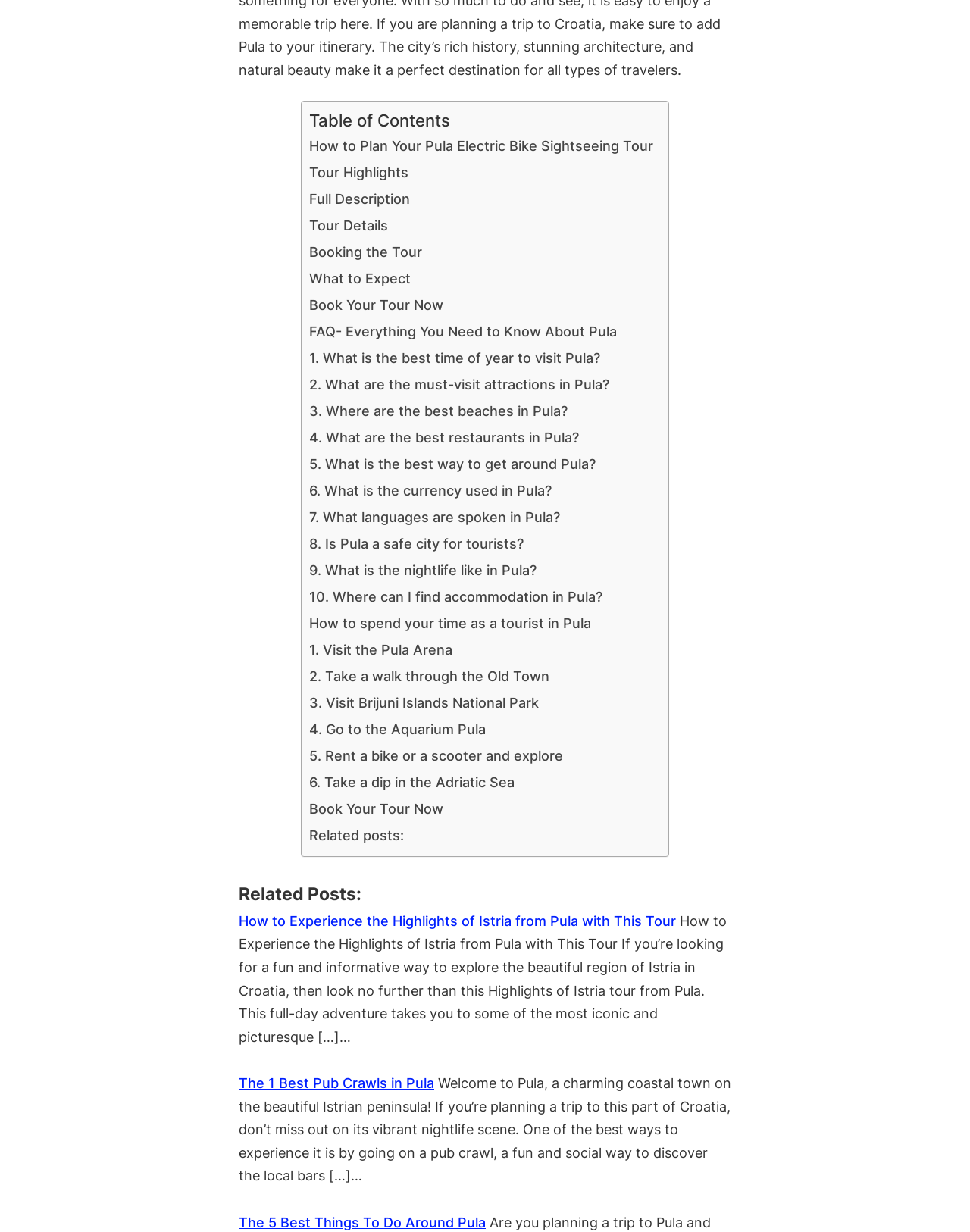Provide a single word or phrase answer to the question: 
How many related posts are listed on this webpage?

3